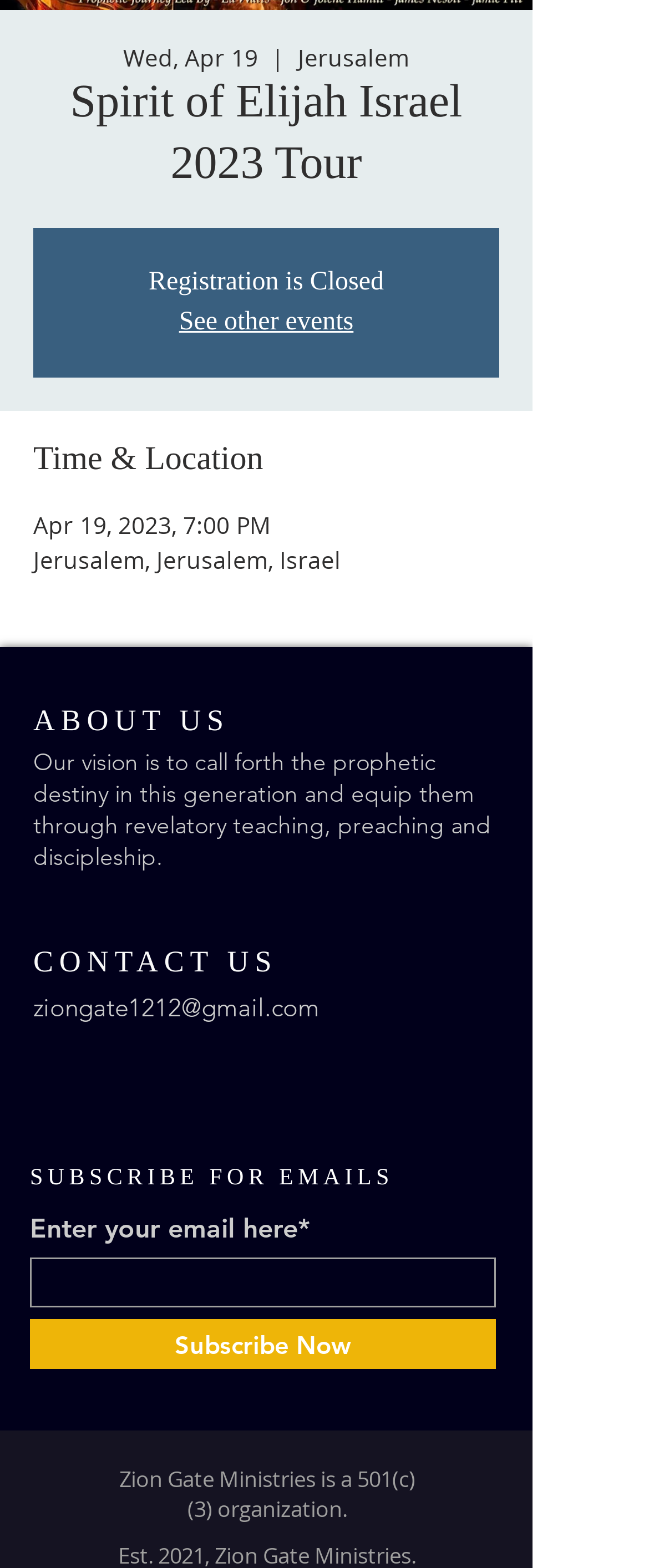Provide the bounding box coordinates for the UI element described in this sentence: "aria-label="Youtube"". The coordinates should be four float values between 0 and 1, i.e., [left, top, right, bottom].

[0.136, 0.666, 0.197, 0.691]